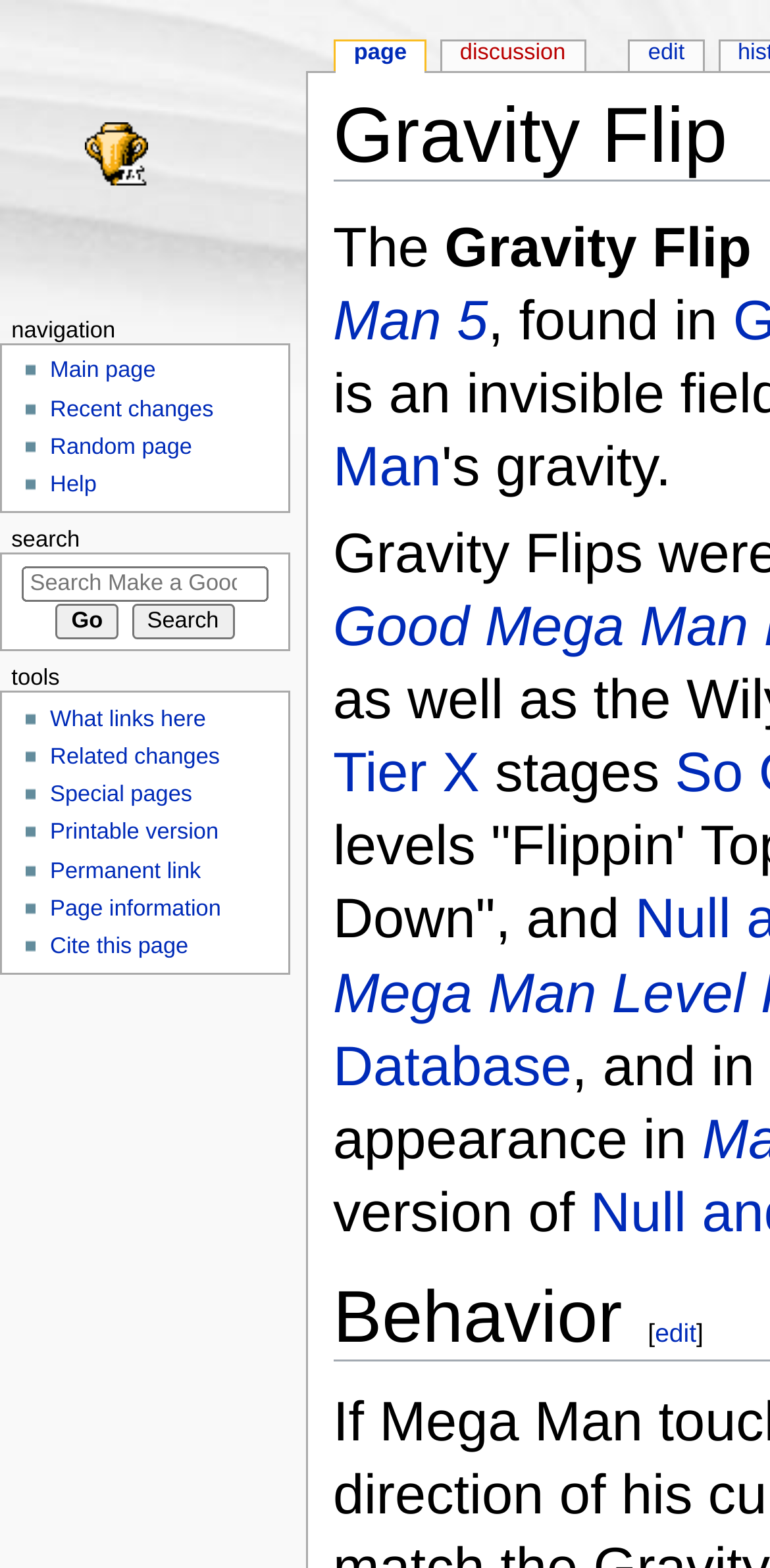Find the bounding box coordinates of the area to click in order to follow the instruction: "Jump to navigation".

[0.566, 0.115, 0.715, 0.133]